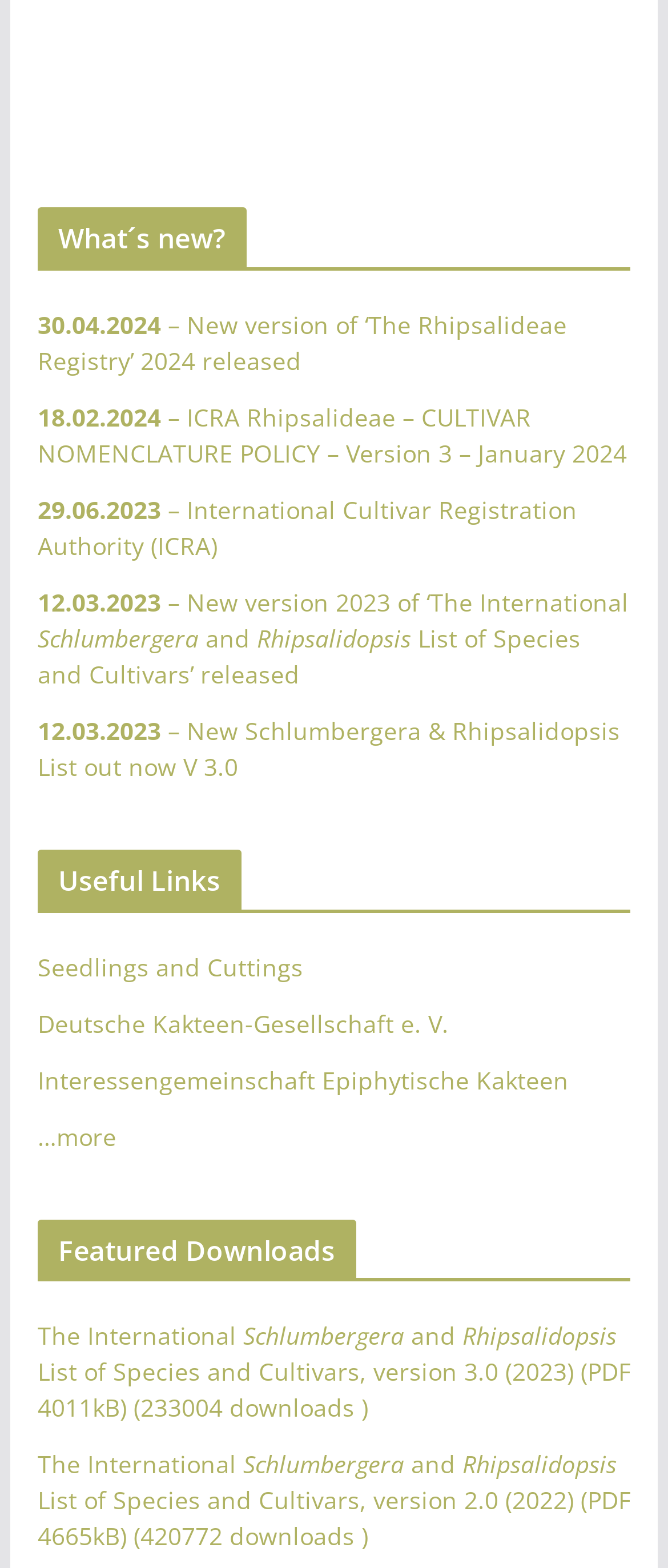Please determine the bounding box coordinates for the element that should be clicked to follow these instructions: "Download the latest Schlumbergera and Rhipsalidopsis List".

[0.056, 0.842, 0.943, 0.908]